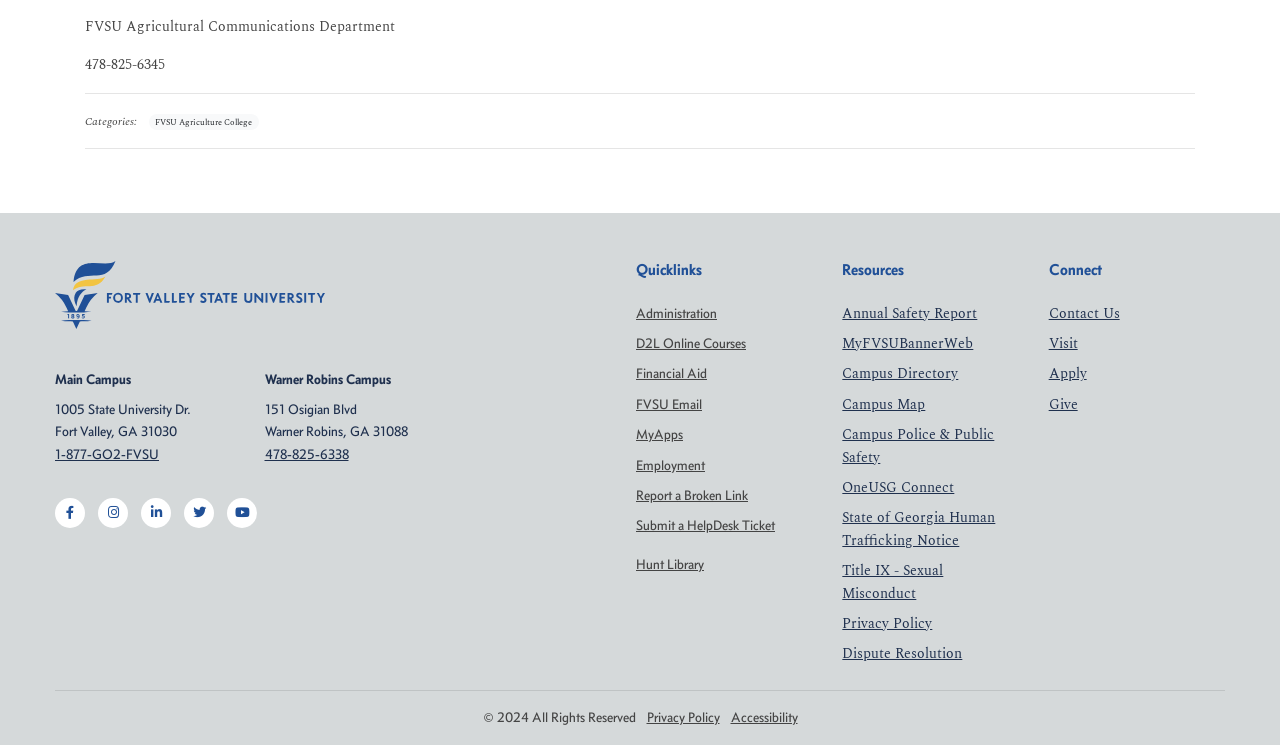Please examine the image and answer the question with a detailed explanation:
What is the phone number of FVSU Agricultural Communications Department?

The phone number can be found in the top section of the webpage, next to the department's name.